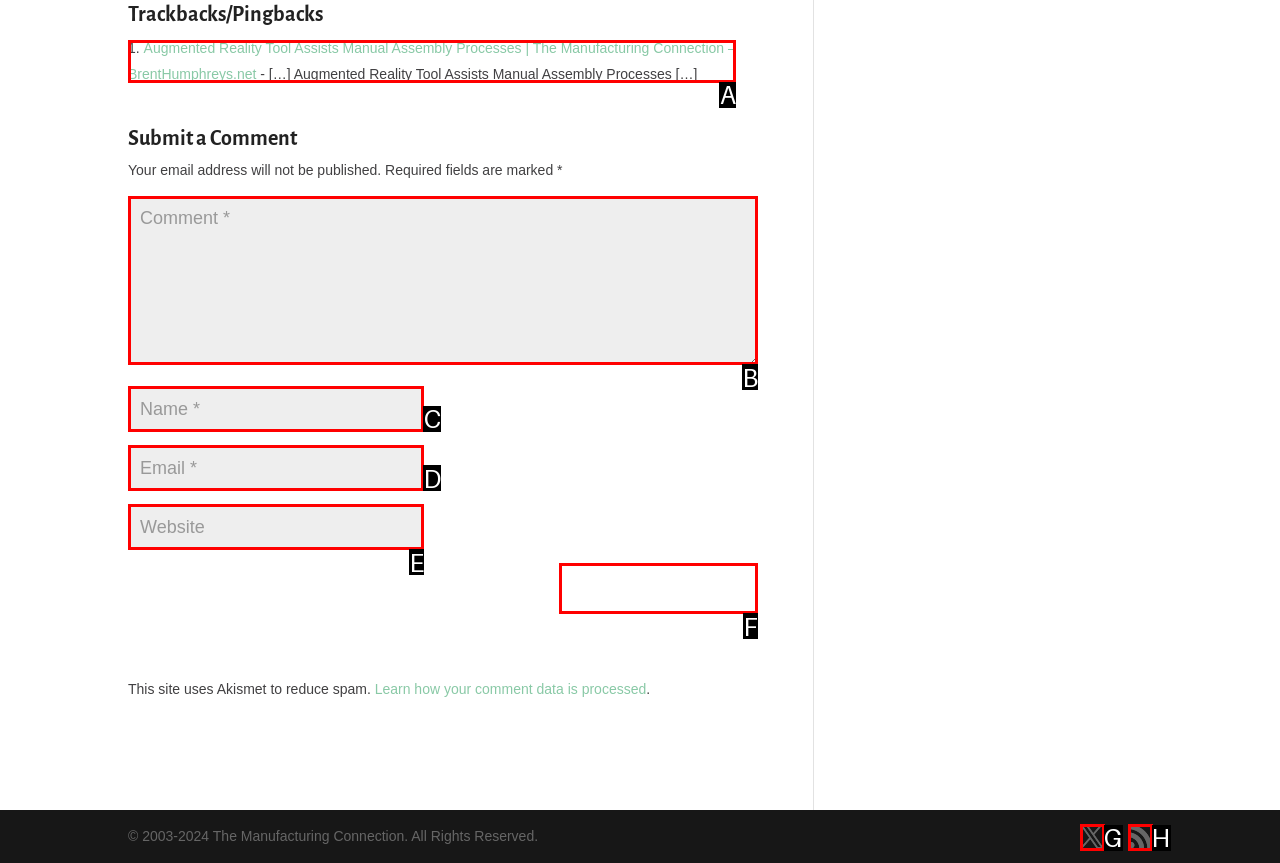Which lettered option should be clicked to perform the following task: Enter your name
Respond with the letter of the appropriate option.

C